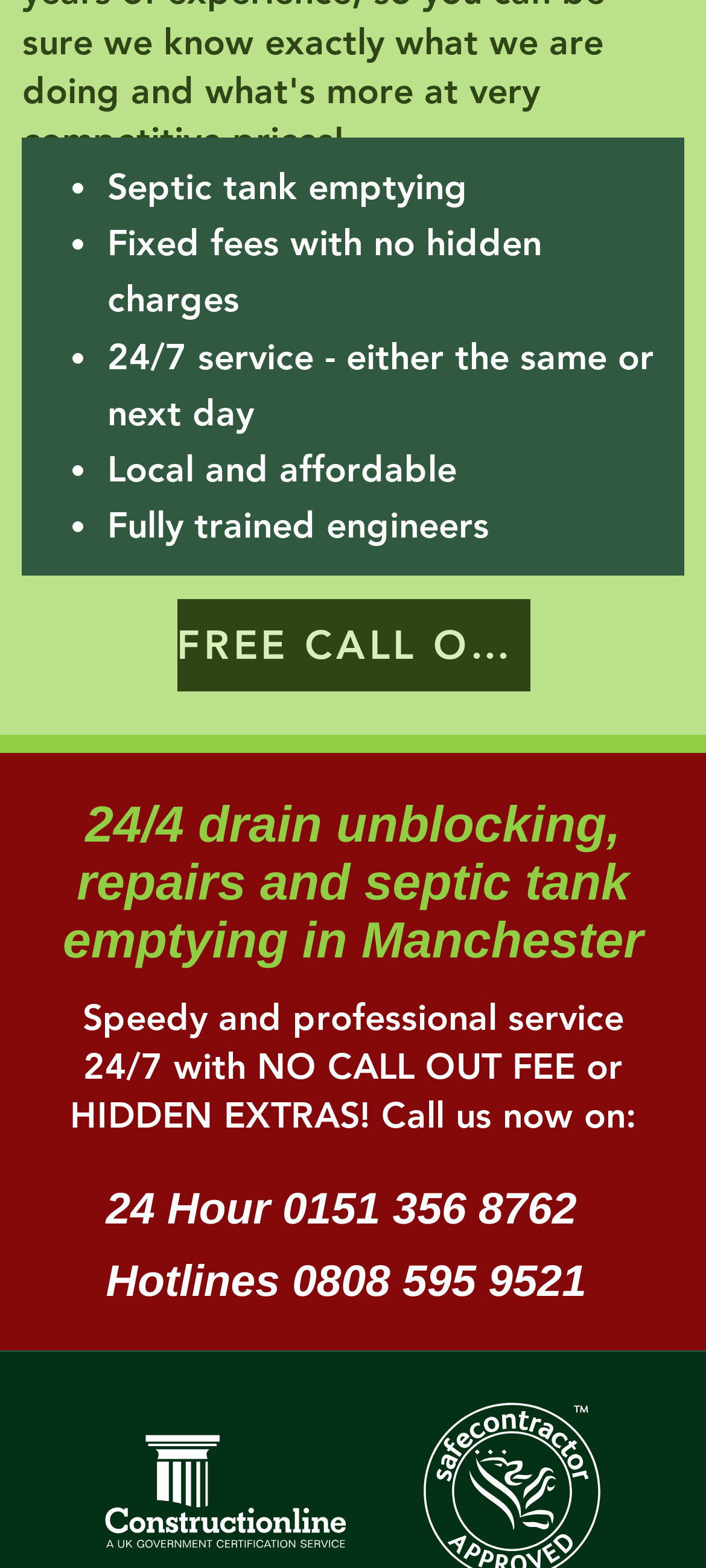Please locate the bounding box coordinates of the element that should be clicked to achieve the given instruction: "Send an email to info@ajaquajetltd.com".

[0.191, 0.575, 0.629, 0.598]